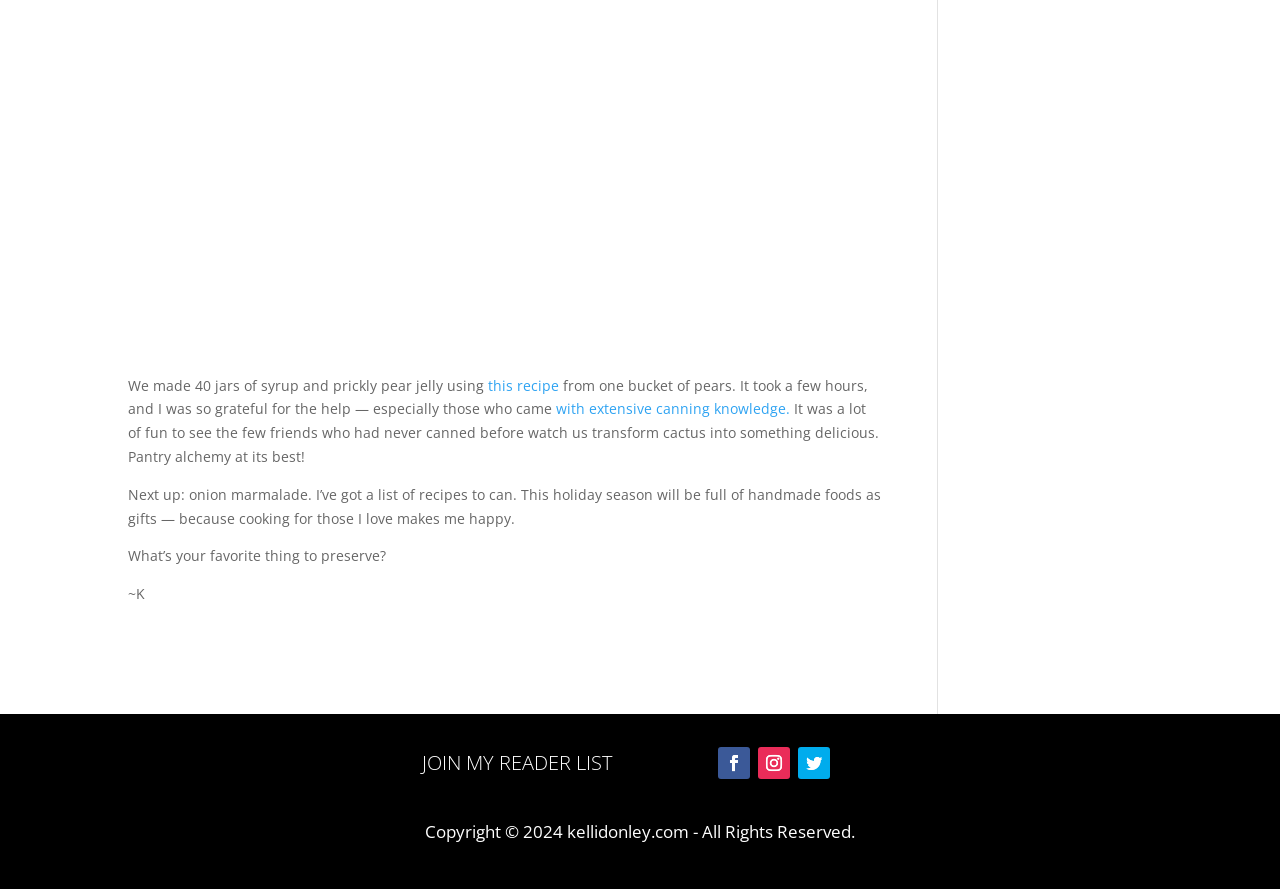Answer this question in one word or a short phrase: How many jars of syrup and jelly did the author make?

40